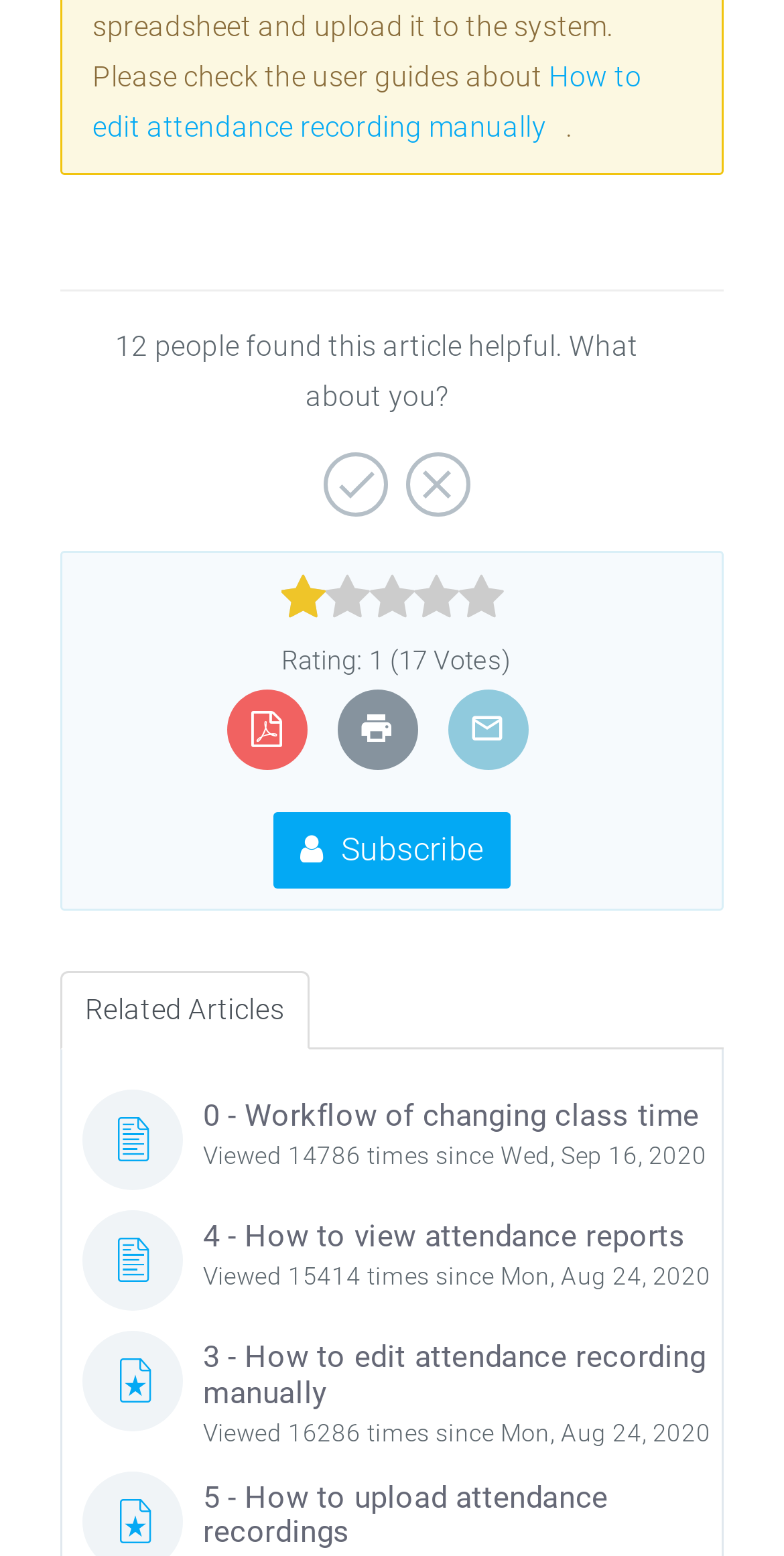Locate the bounding box coordinates of the region to be clicked to comply with the following instruction: "Read the article 'How to edit attendance recording manually'". The coordinates must be four float numbers between 0 and 1, in the form [left, top, right, bottom].

[0.259, 0.861, 0.901, 0.907]